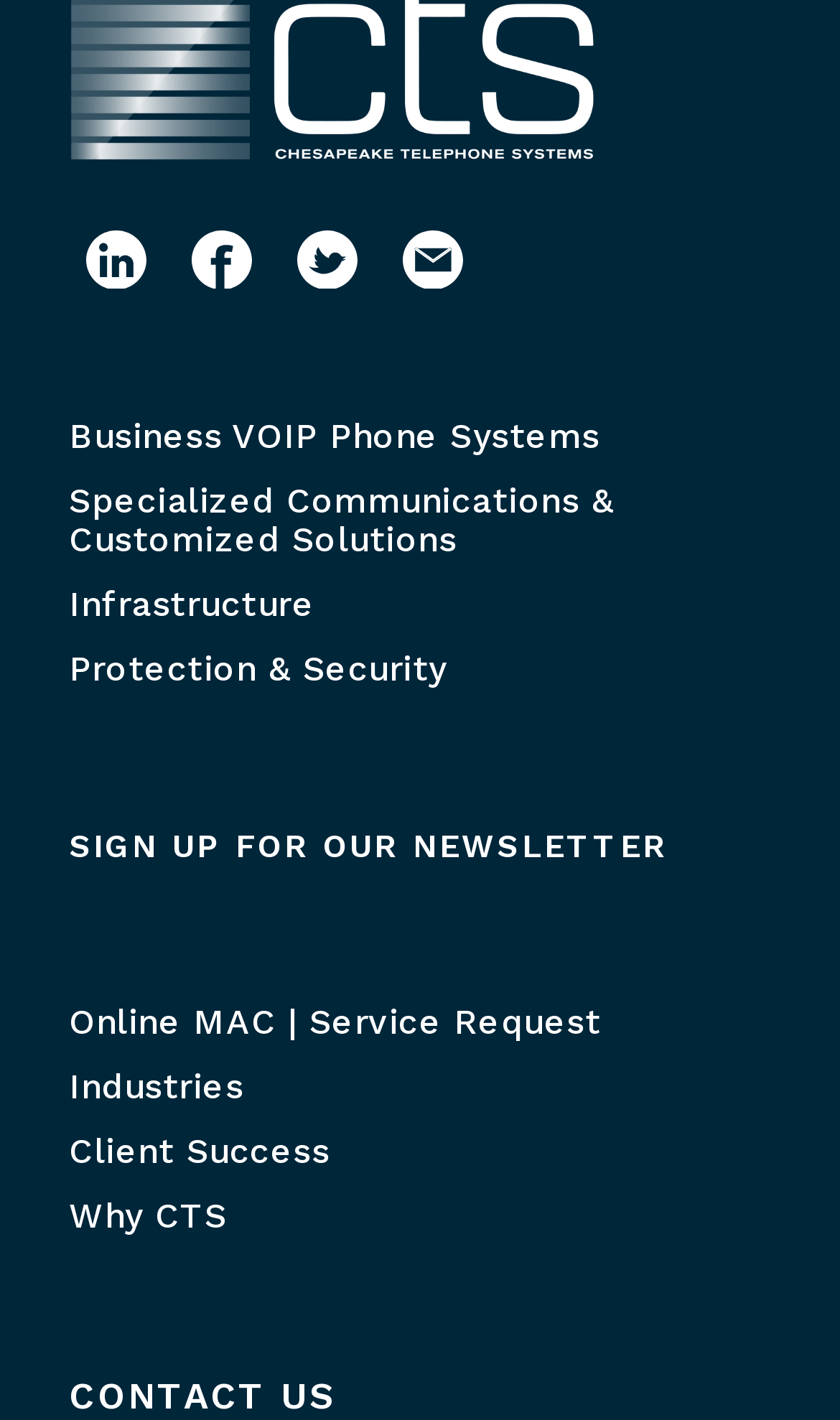How many image links are present on the top?
Using the image as a reference, answer with just one word or a short phrase.

4